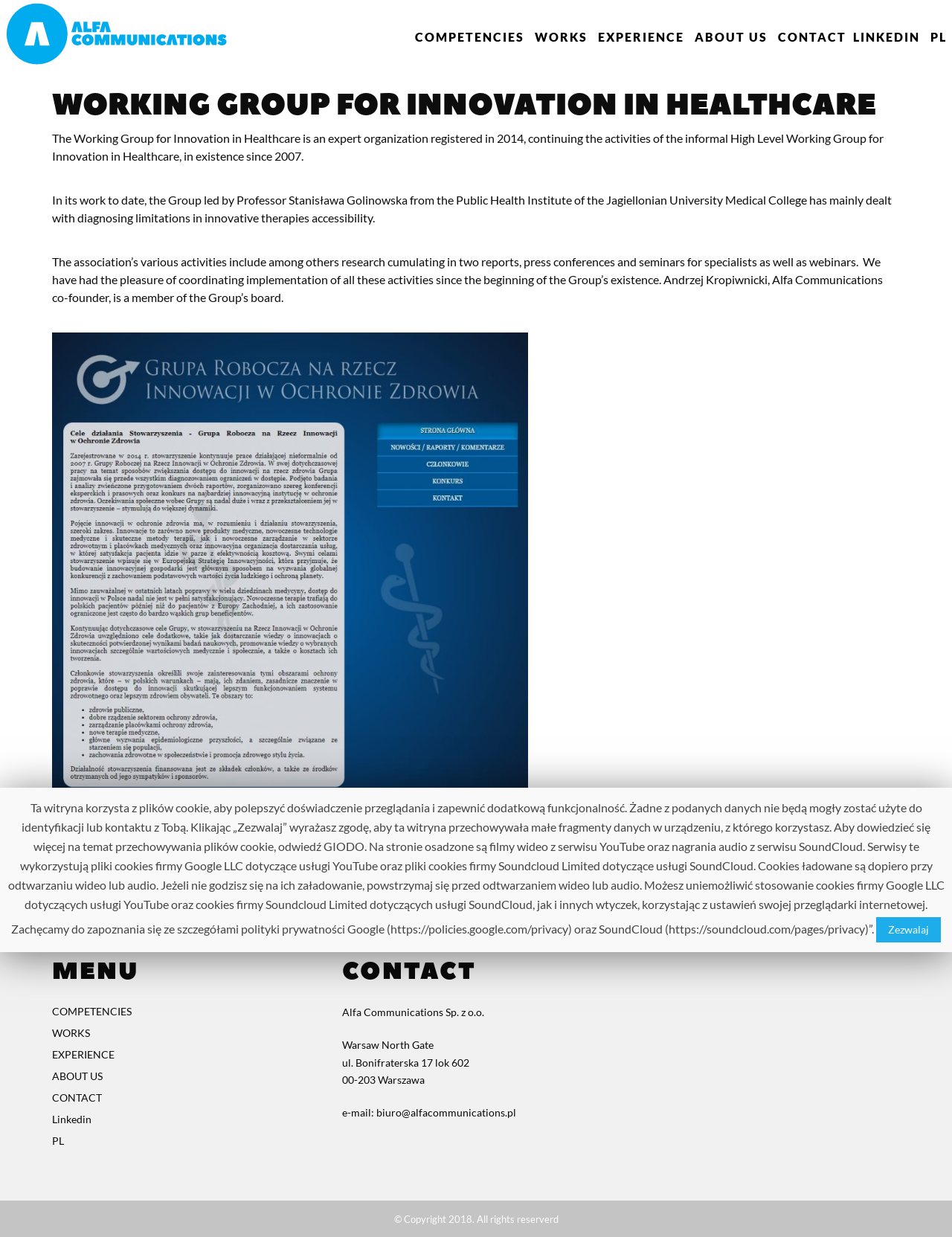Determine the bounding box coordinates for the area you should click to complete the following instruction: "Click the COMPETENCIES link".

[0.432, 0.015, 0.555, 0.045]